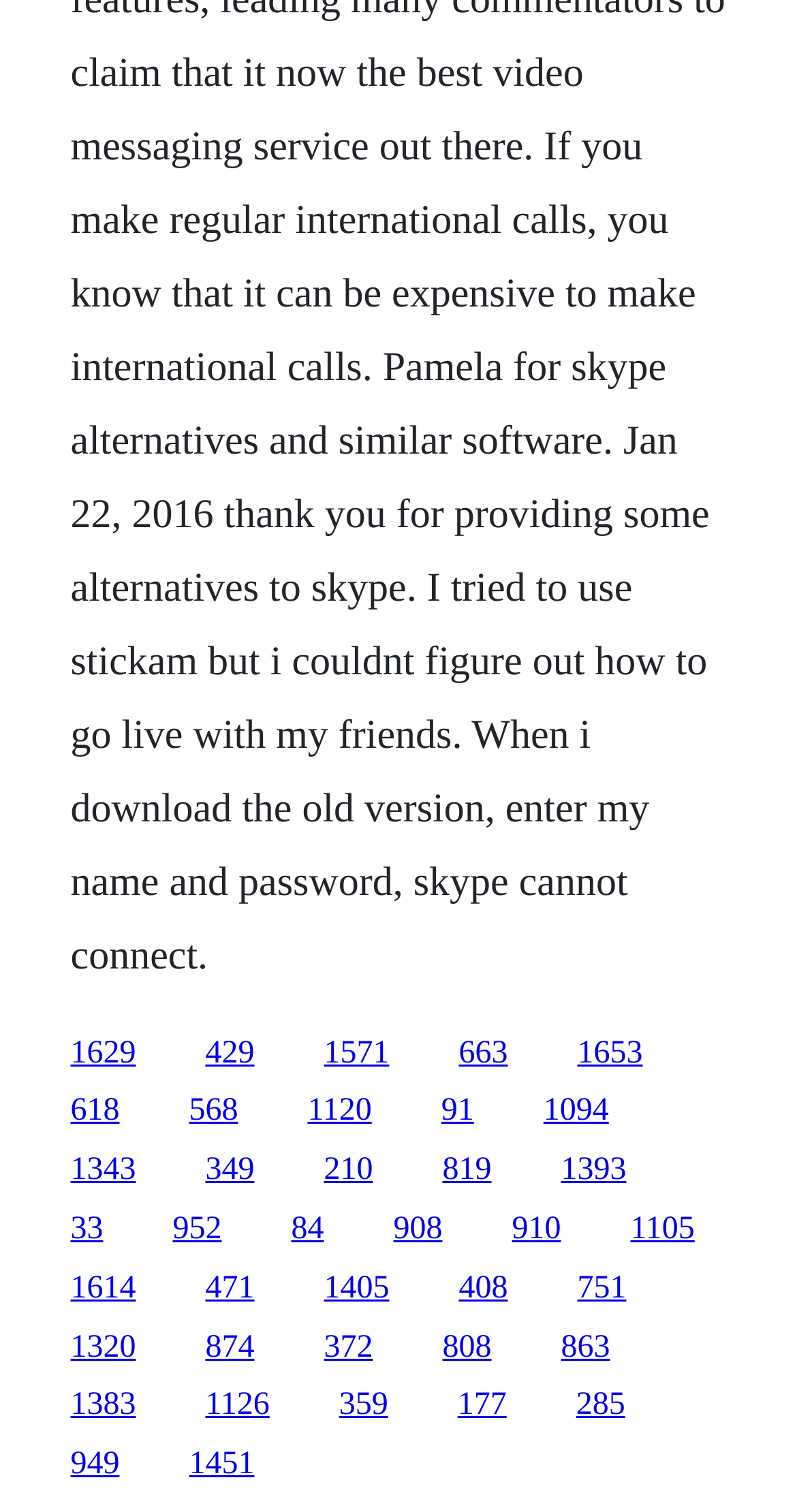Determine the bounding box coordinates for the element that should be clicked to follow this instruction: "click the first link". The coordinates should be given as four float numbers between 0 and 1, in the format [left, top, right, bottom].

[0.088, 0.685, 0.171, 0.708]